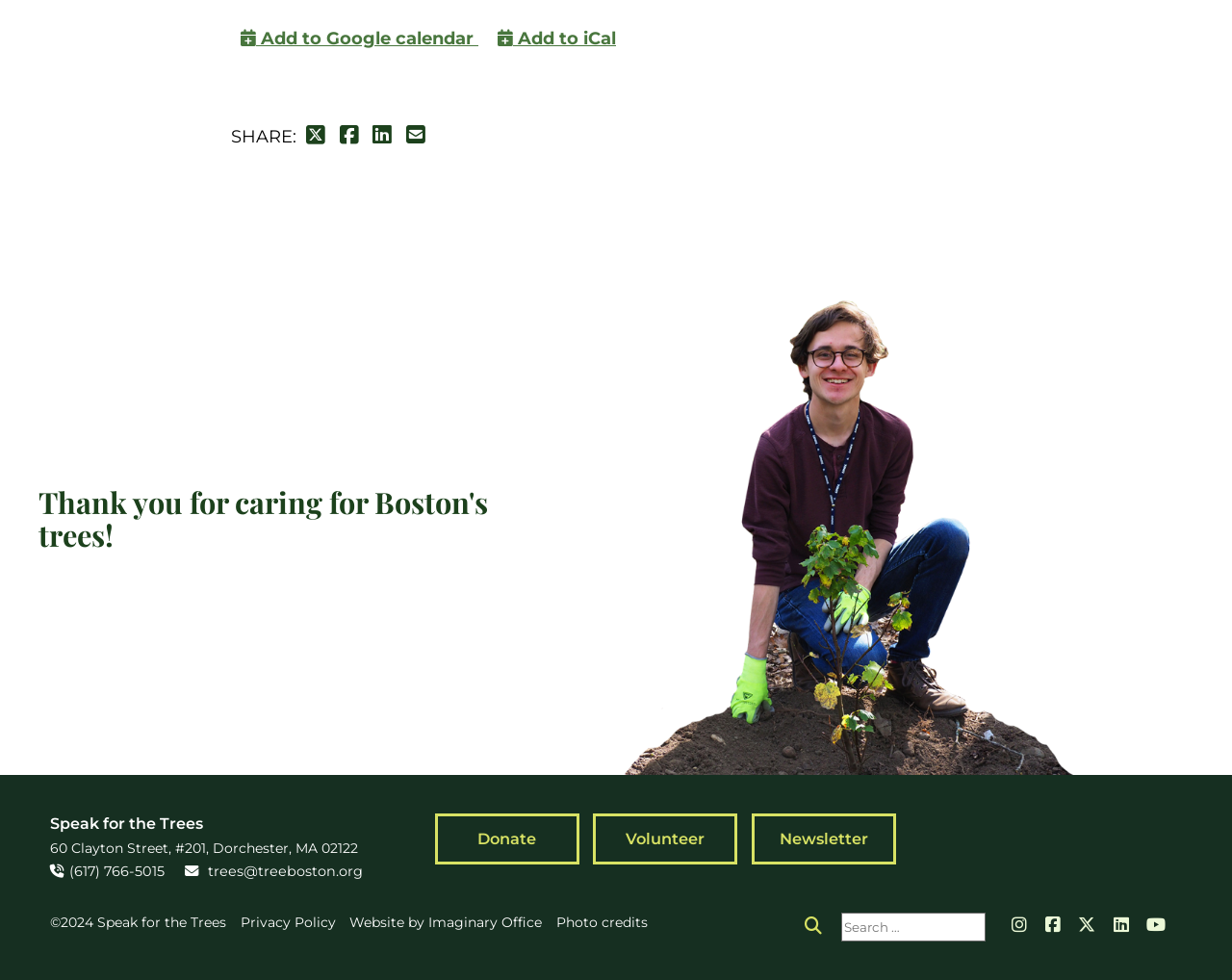What social media platforms does the organization have?
Refer to the image and provide a thorough answer to the question.

The webpage has icons for Instagram, Facebook, Twitter, Linkedin, and YouTube at the bottom, indicating that the organization has a presence on these social media platforms.